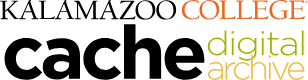Describe all the important aspects and details of the image.

The image features the logo of Kalamazoo College, prominently displaying the name of the institution in a bold, stylized font. The term "Kalamazoo" is presented in a larger font size, capturing attention with a classic typeface, while "COLLEGE" is rendered in a slightly smaller and contrasting style. Below, the word "cache" is depicted in lowercase letters, emphasized with a thick, black font, while the words "digital" and "archive" are styled in a vibrant green and orange, respectively. This logo effectively represents the digital archive initiative of Kalamazoo College, embodying a modern and accessible scholarly resource for preserving and sharing academic works and contributions.